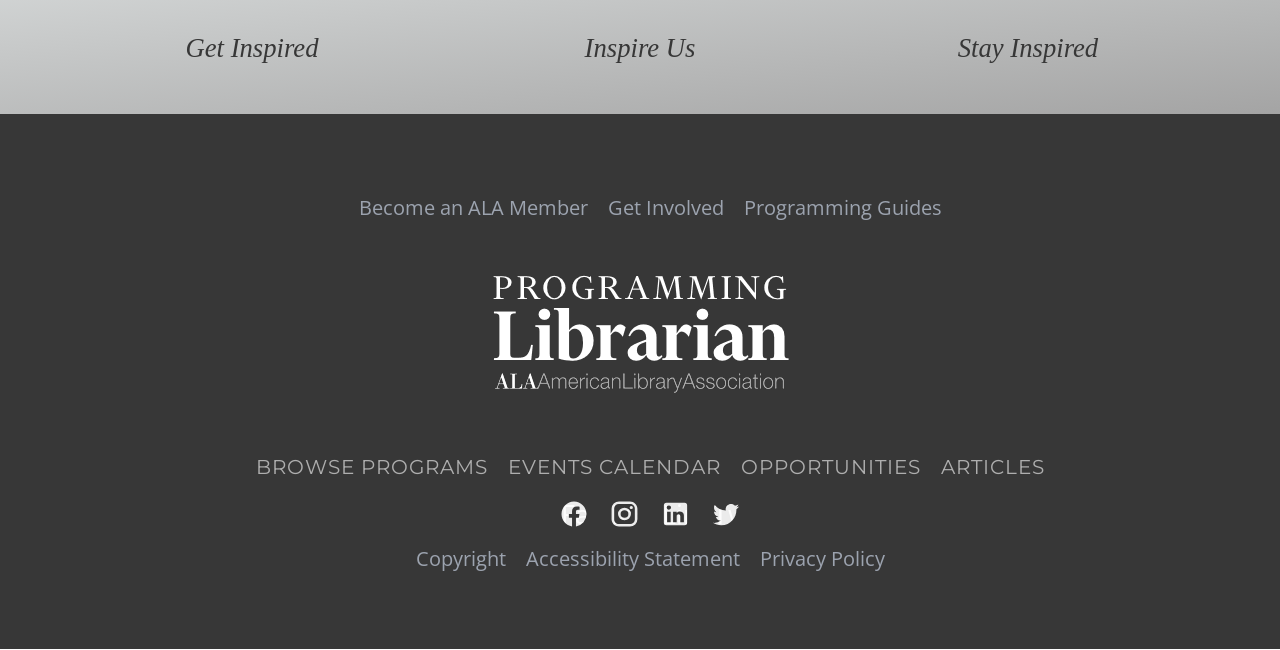Given the element description "Instagram" in the screenshot, predict the bounding box coordinates of that UI element.

[0.476, 0.767, 0.5, 0.814]